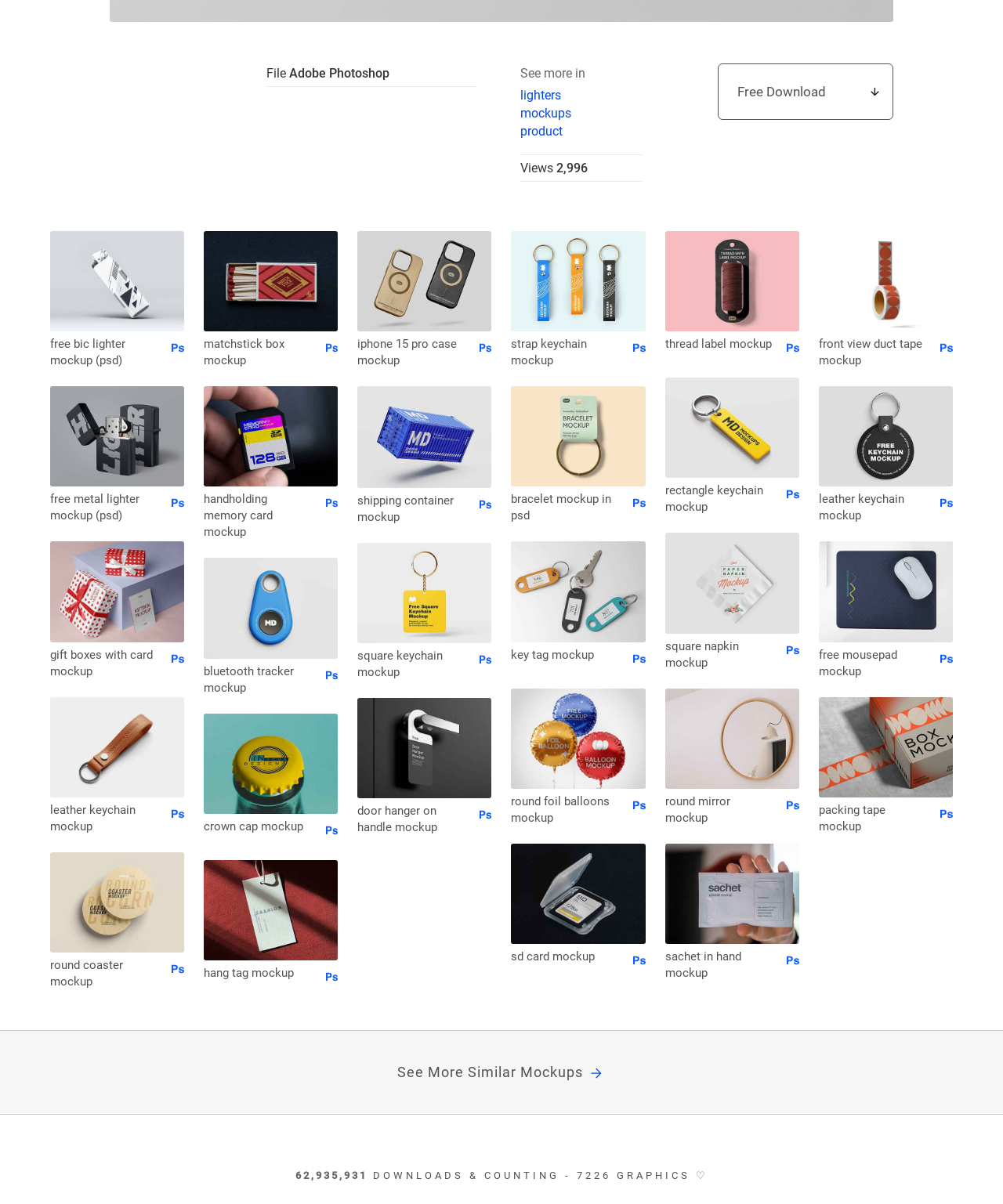Respond with a single word or phrase to the following question:
What is the file type of the mockups?

PSD